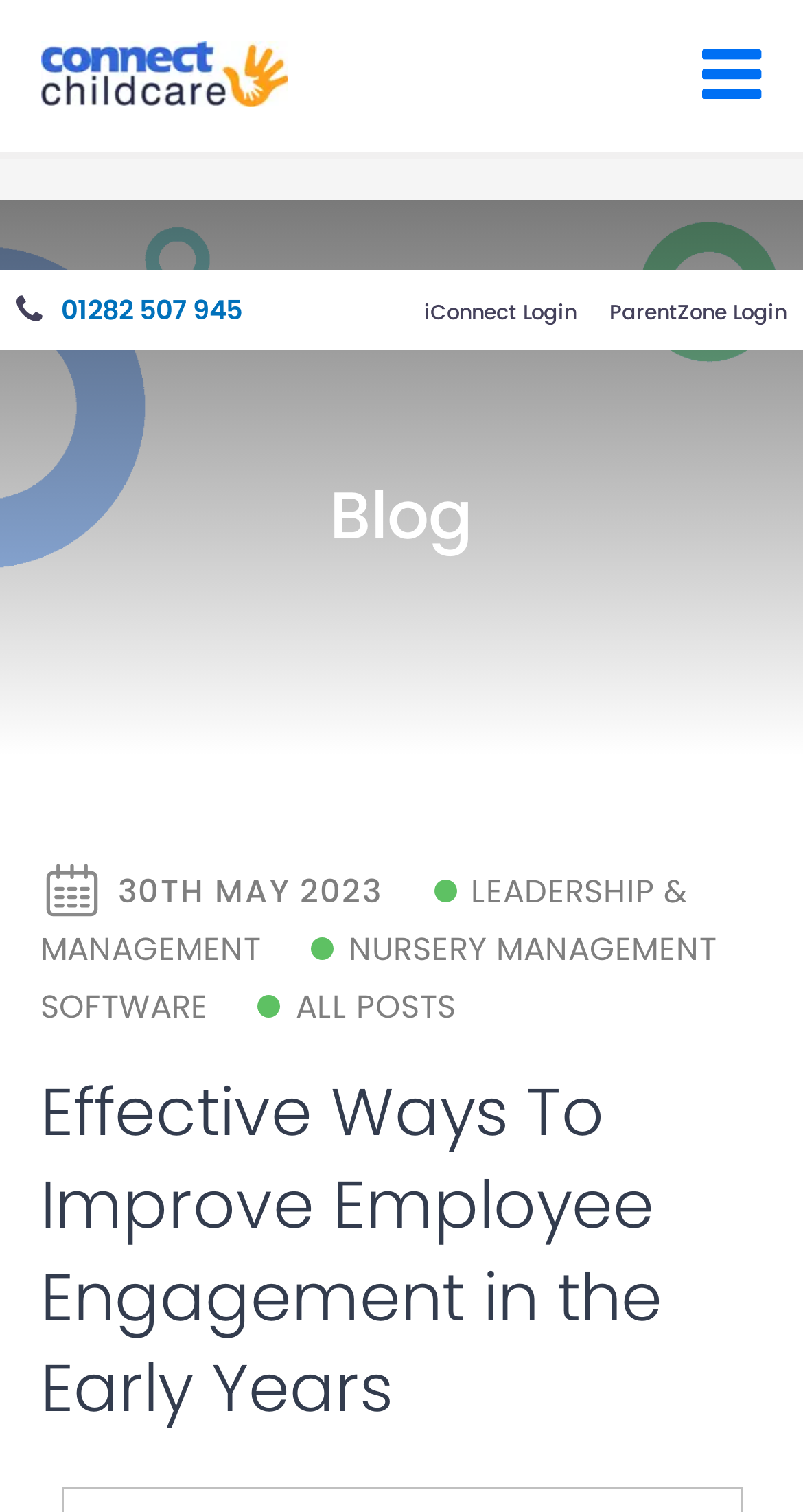What is the category of the blog post?
Provide a detailed and well-explained answer to the question.

I found the category of the blog post by looking at the section below the date '30TH MAY 2023', where I saw a static text 'LEADERSHIP & MANAGEMENT'.